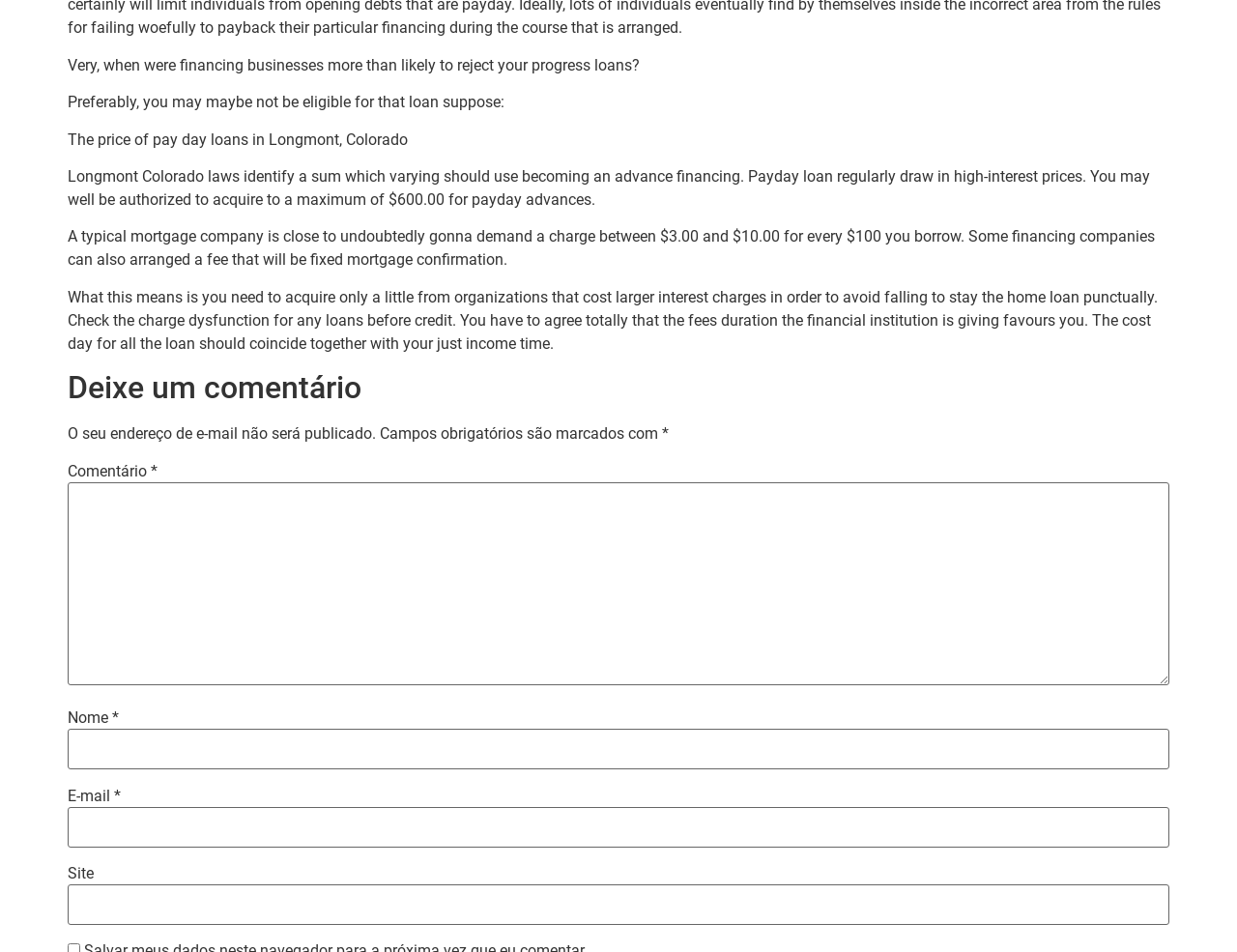What is the maximum amount for payday loans in Longmont, Colorado?
Kindly offer a detailed explanation using the data available in the image.

According to the webpage, Longmont Colorado laws identify a sum which varying should use becoming an advance financing, and you may well be authorized to acquire to a maximum of $600.00 for payday advances.